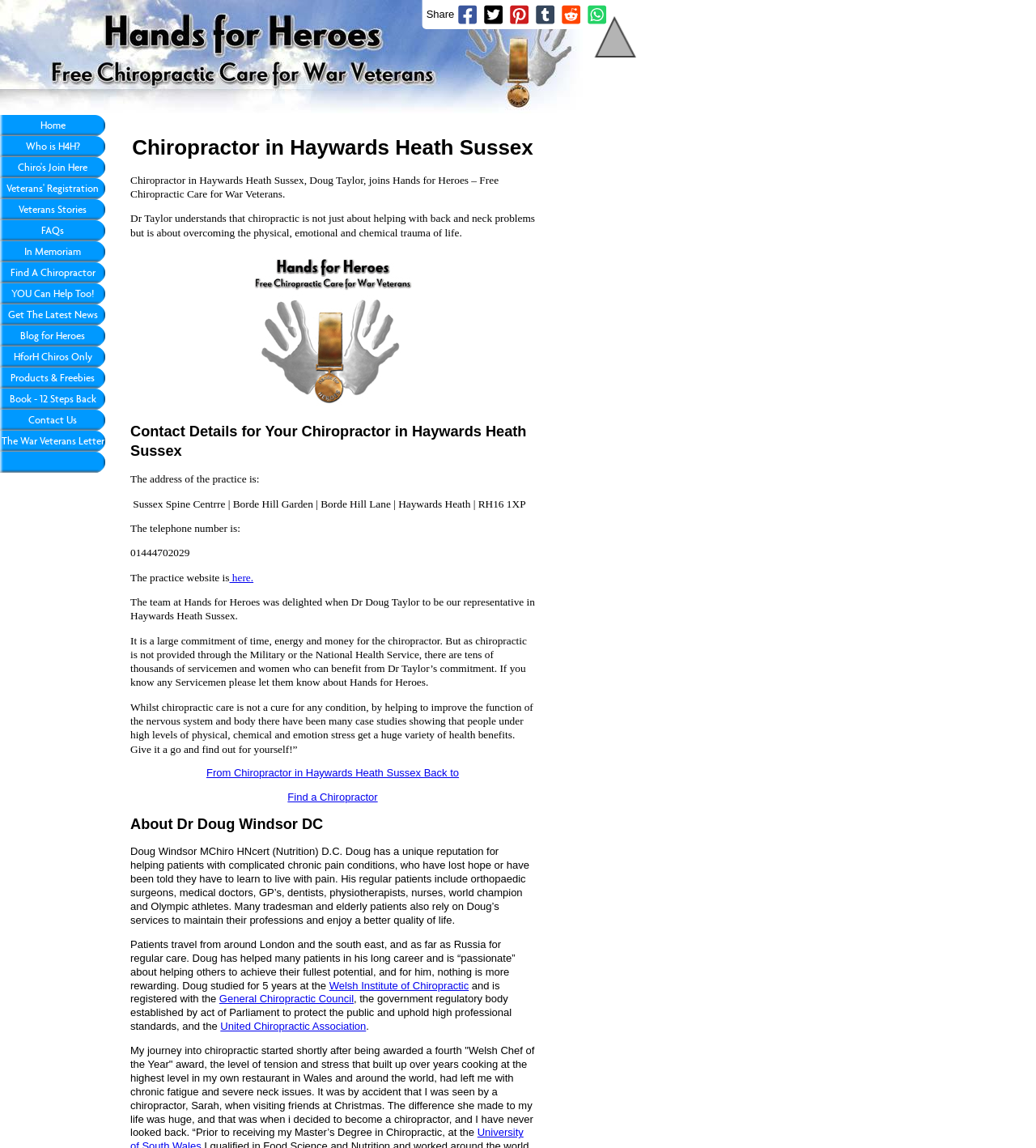How many images are there on the webpage?
Observe the image and answer the question with a one-word or short phrase response.

2